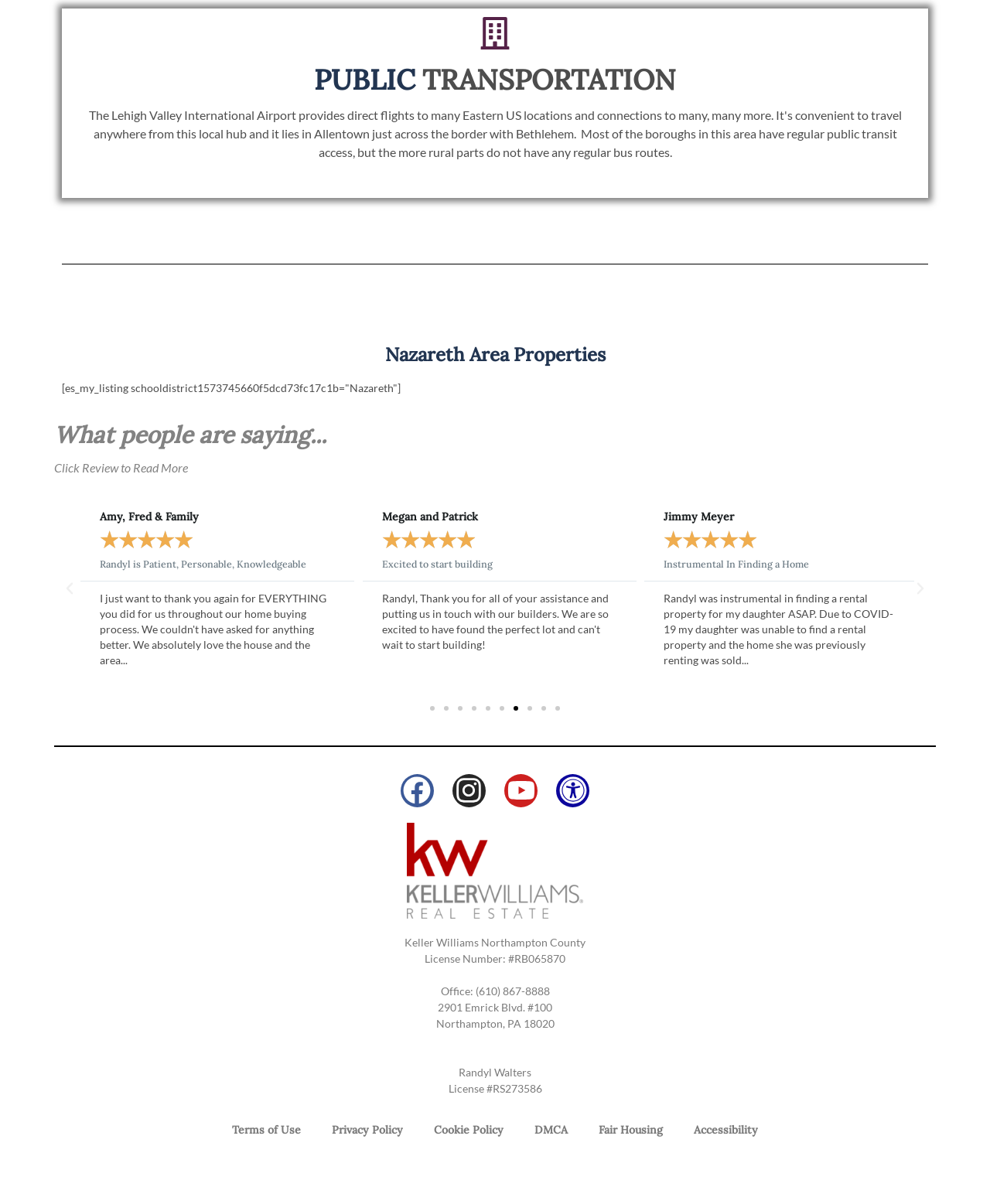What is the office phone number?
Answer the question with as much detail as possible.

I found the office phone number by looking at the bottom section of the webpage, where the contact information is provided. The phone number '(610) 867-8888' is mentioned along with the office address and other details.